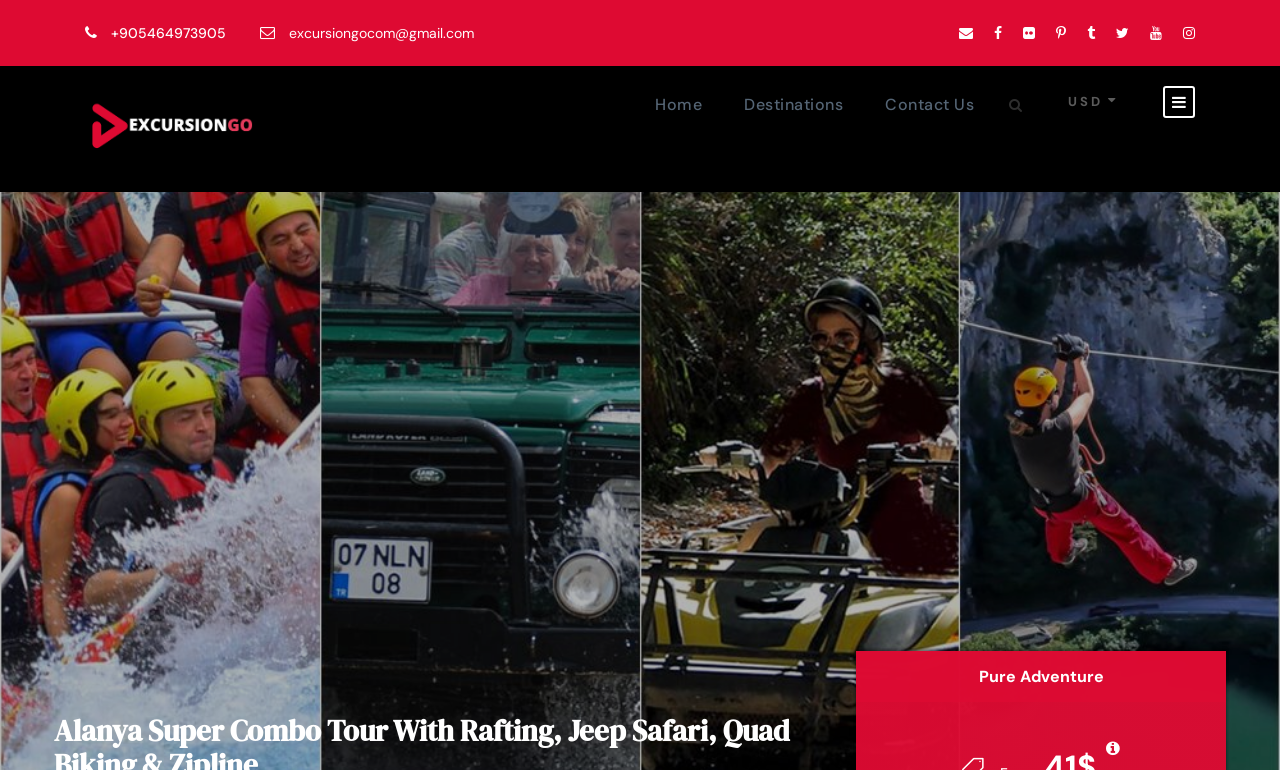What is the name of the company?
Please analyze the image and answer the question with as much detail as possible.

I found the link element with the bounding box coordinates [0.066, 0.15, 0.223, 0.178] which contains the text 'Excursiongo', indicating that the name of the company is Excursiongo.